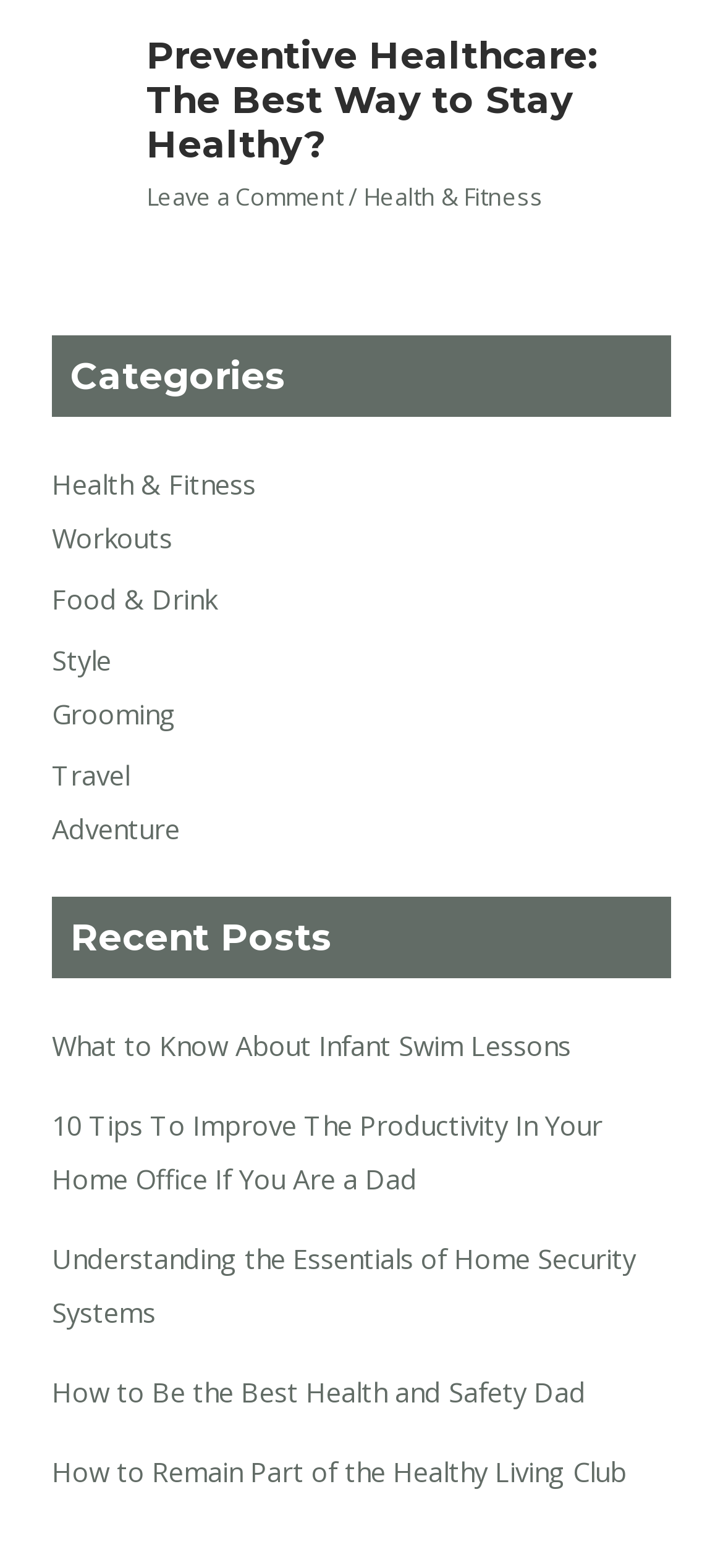Provide the bounding box coordinates of the section that needs to be clicked to accomplish the following instruction: "View the 'Health & Fitness' category."

[0.503, 0.115, 0.752, 0.136]